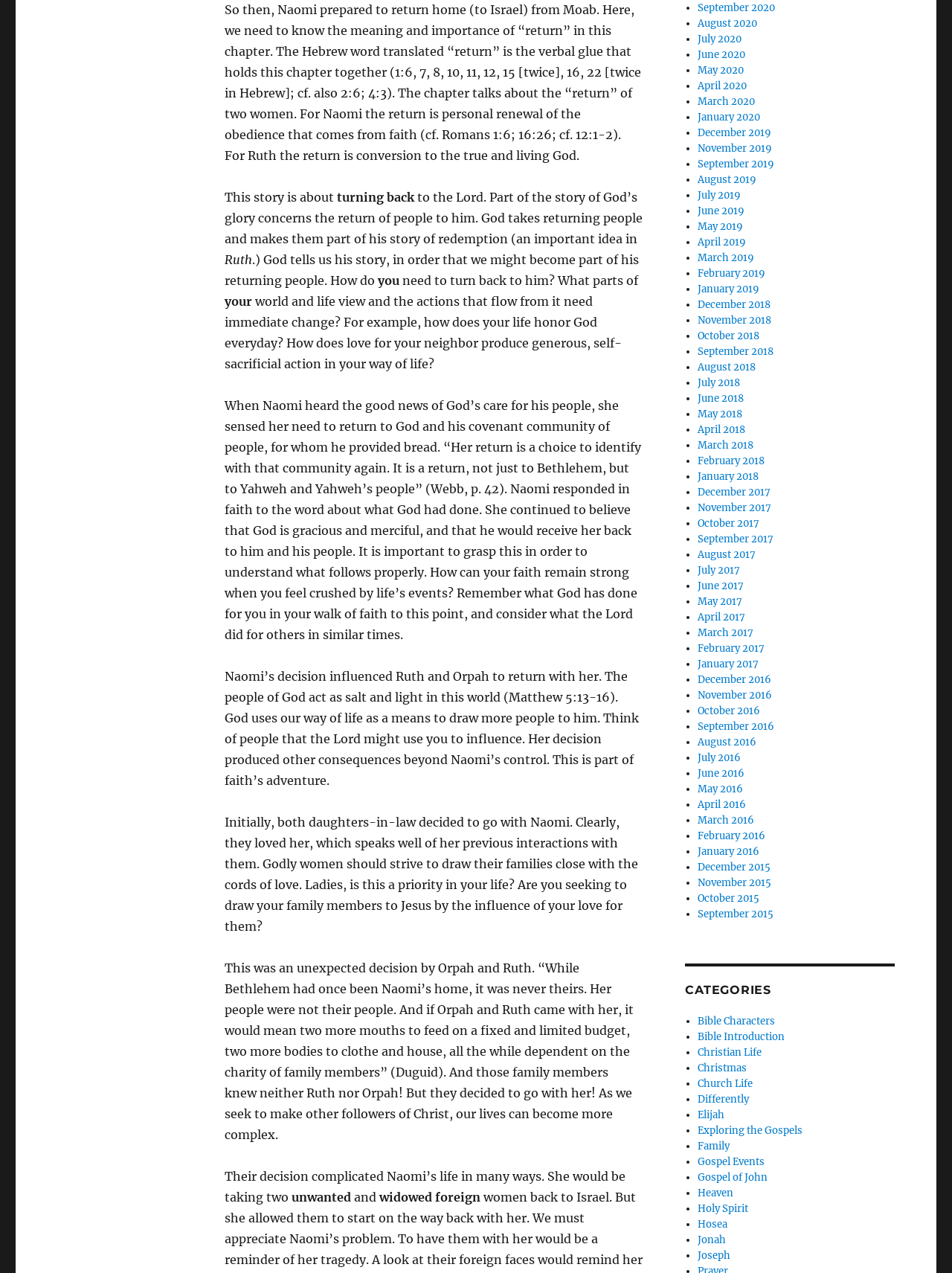Identify the bounding box coordinates for the element you need to click to achieve the following task: "click August 2020". Provide the bounding box coordinates as four float numbers between 0 and 1, in the form [left, top, right, bottom].

[0.733, 0.013, 0.795, 0.023]